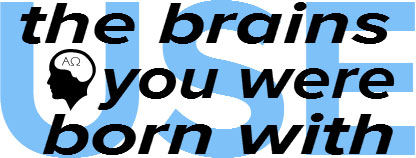Generate a detailed caption that encompasses all aspects of the image.

The image features a bold and stylized graphic design that emphasizes the phrase "USE the brains you were born with." The text is presented in a dynamic layout, with "USE" in large, blue font contrasted against the predominantly black text of the surrounding phrase. A silhouette of a head with a brain icon, denoting intelligence or thought, is integrated into the design, adding a visual element that reinforces the message about the importance of critical thinking and self-empowerment. The overall composition is eye-catching and suggests a call to action for individuals to engage their intellect and utilize their innate abilities.